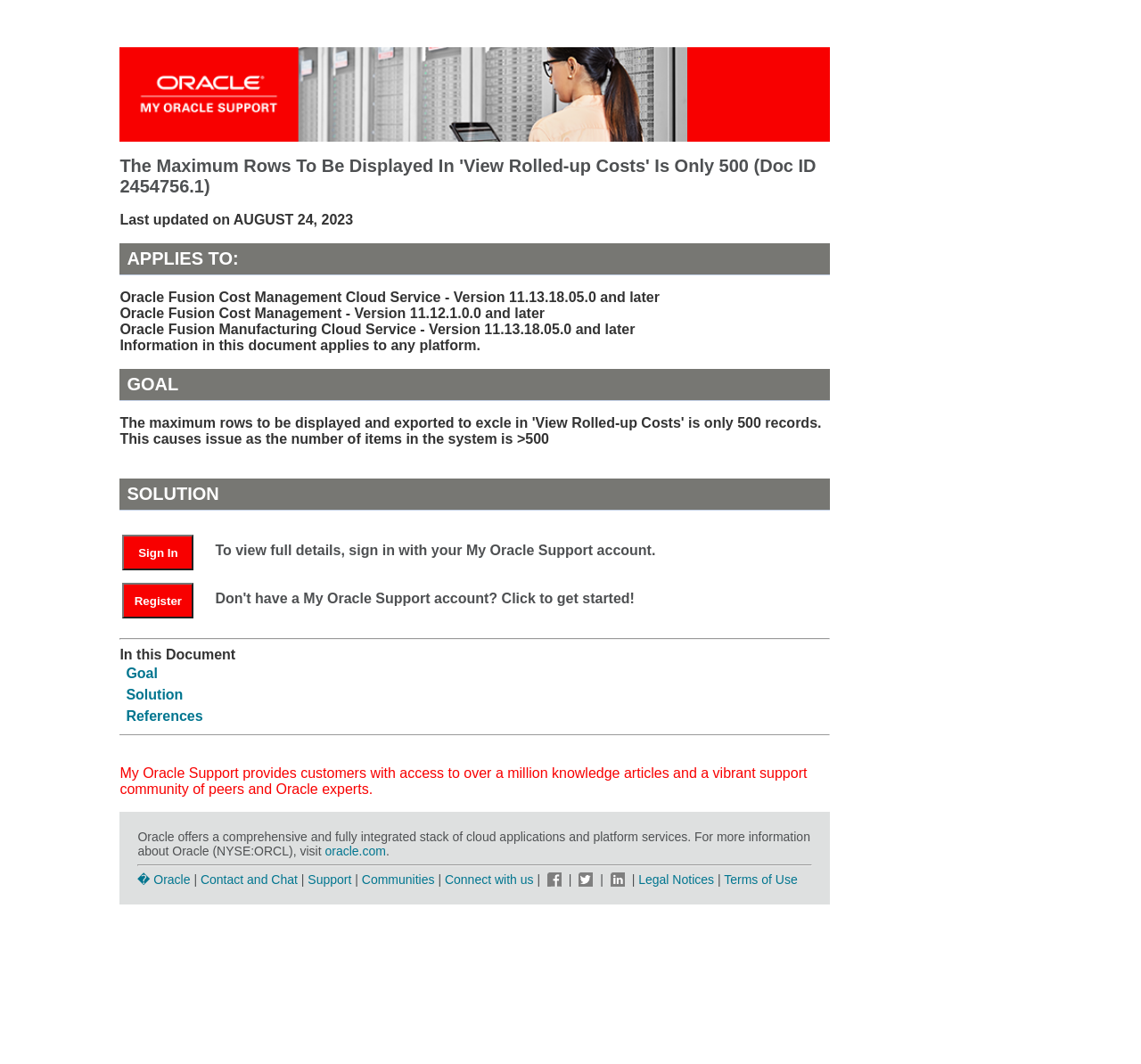What is below the 'In this Document' section? Using the information from the screenshot, answer with a single word or phrase.

Three tables